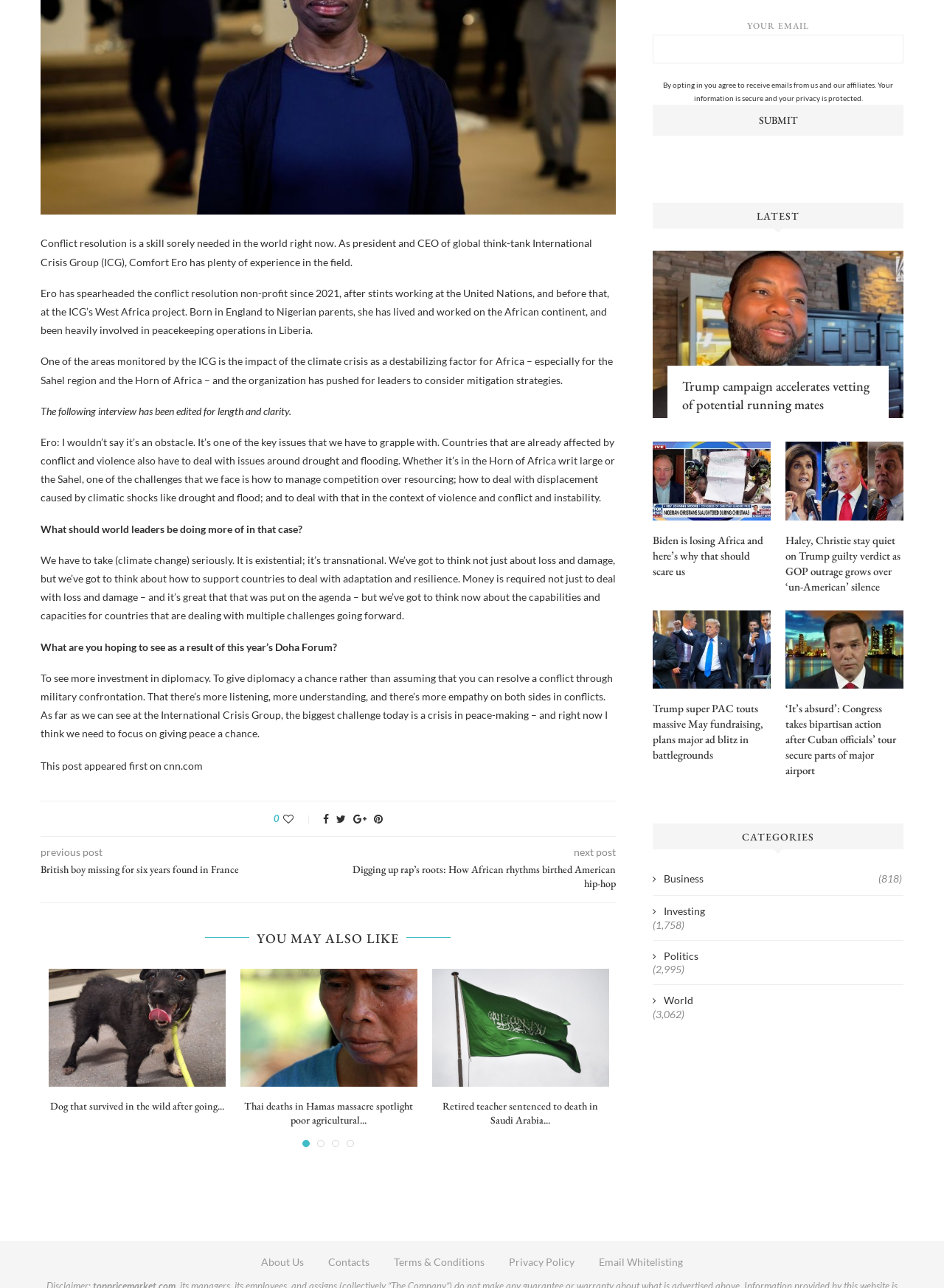From the webpage screenshot, identify the region described by Any holiday type. Provide the bounding box coordinates as (top-left x, top-left y, bottom-right x, bottom-right y), with each value being a floating point number between 0 and 1.

None